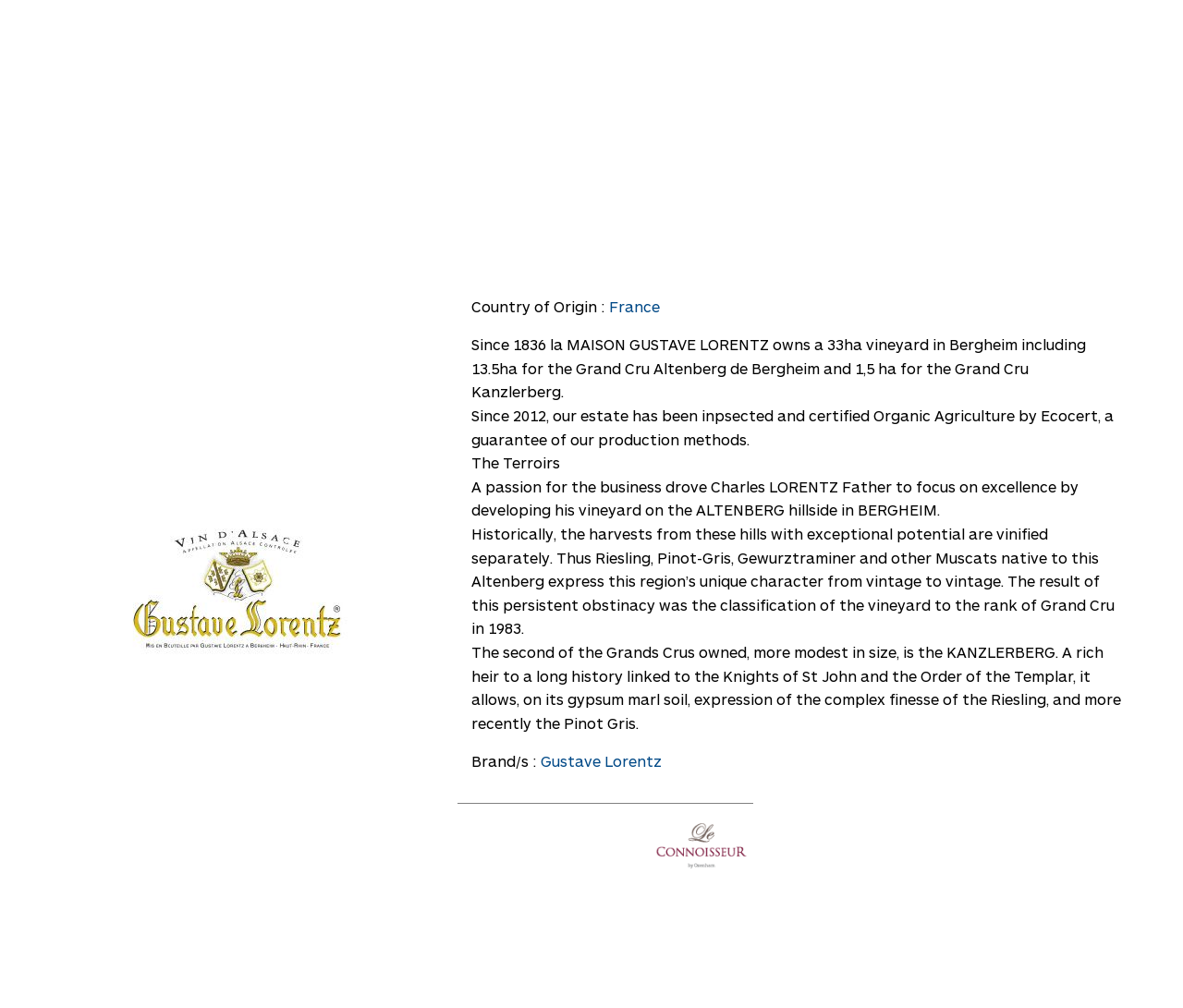What is the country of origin of Gustave Lorentz?
Refer to the image and provide a one-word or short phrase answer.

France